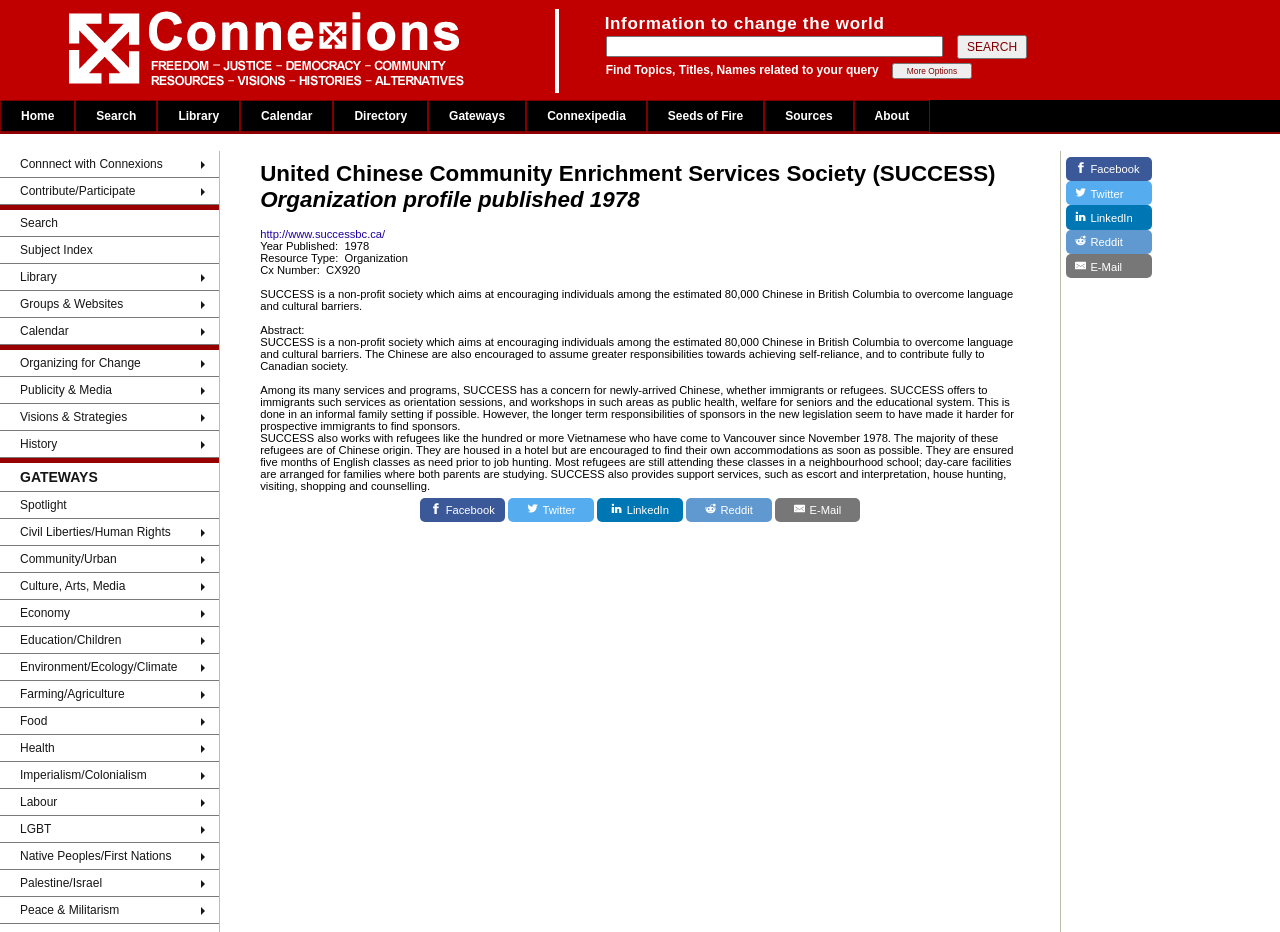Provide your answer in one word or a succinct phrase for the question: 
How many sections are there in the webpage?

7